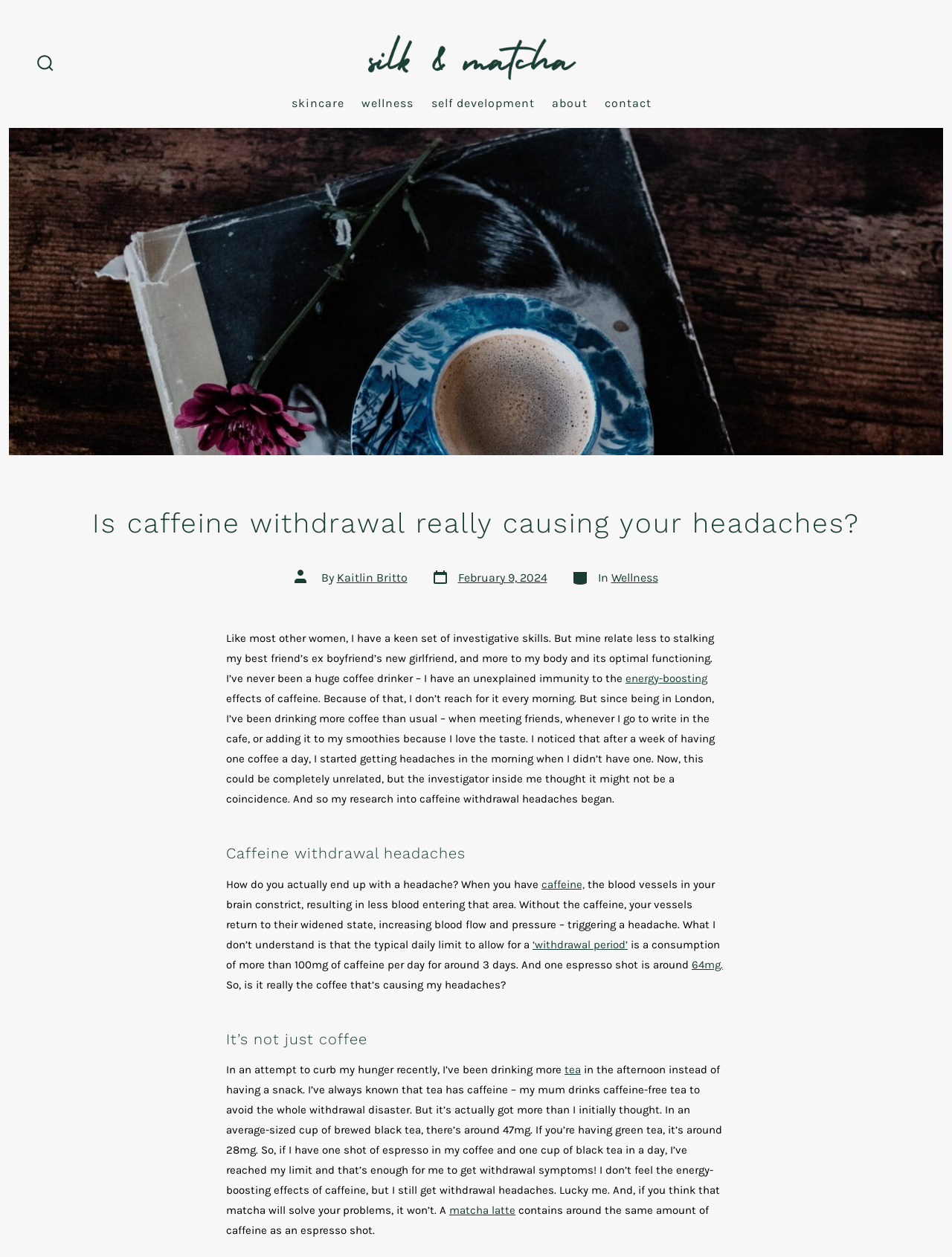Determine the bounding box coordinates for the clickable element to execute this instruction: "Click the 'Blog (home)' link". Provide the coordinates as four float numbers between 0 and 1, i.e., [left, top, right, bottom].

None